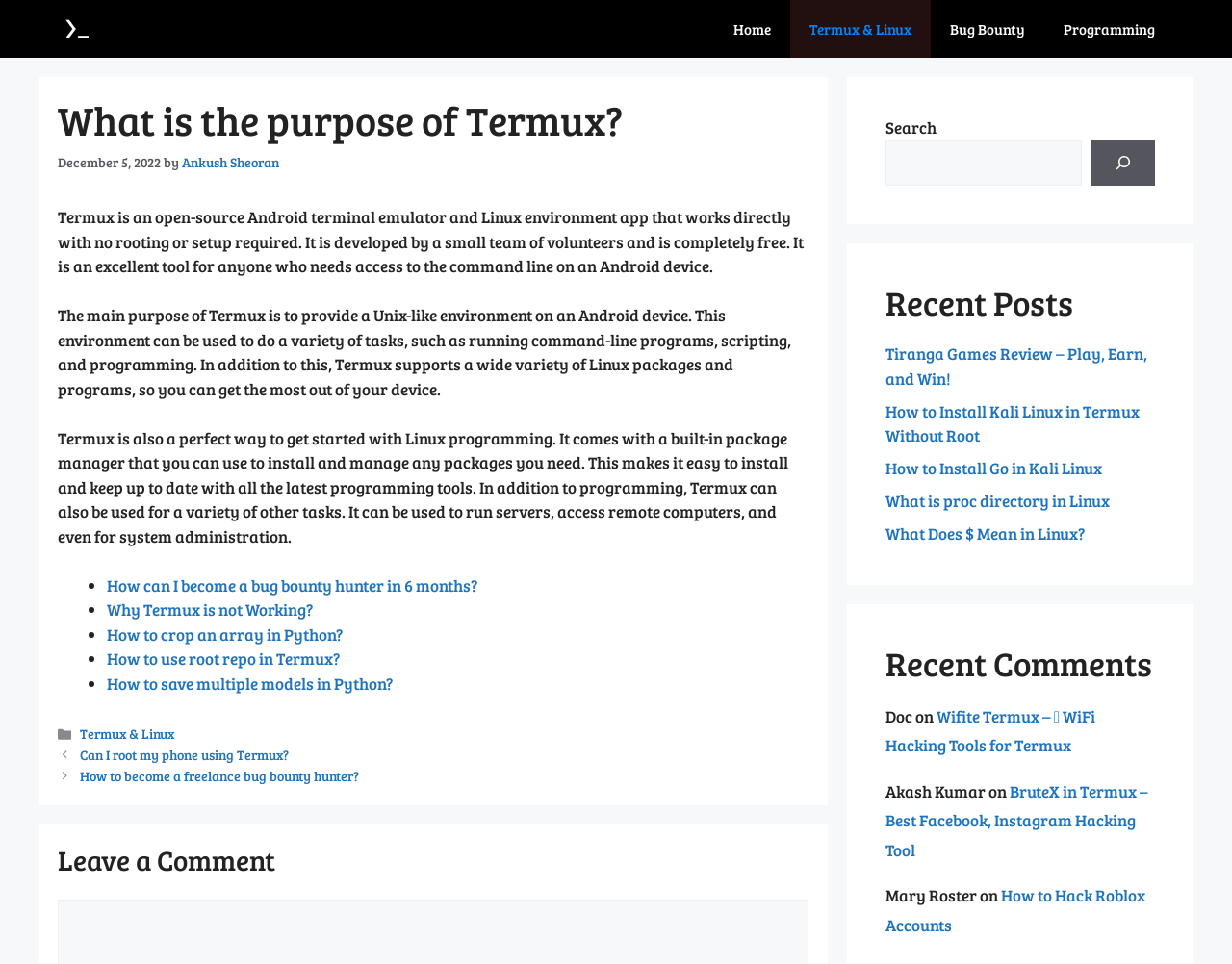Answer with a single word or phrase: 
What is the category of the post 'How can I become a bug bounty hunter in 6 months?'?

Termux & Linux